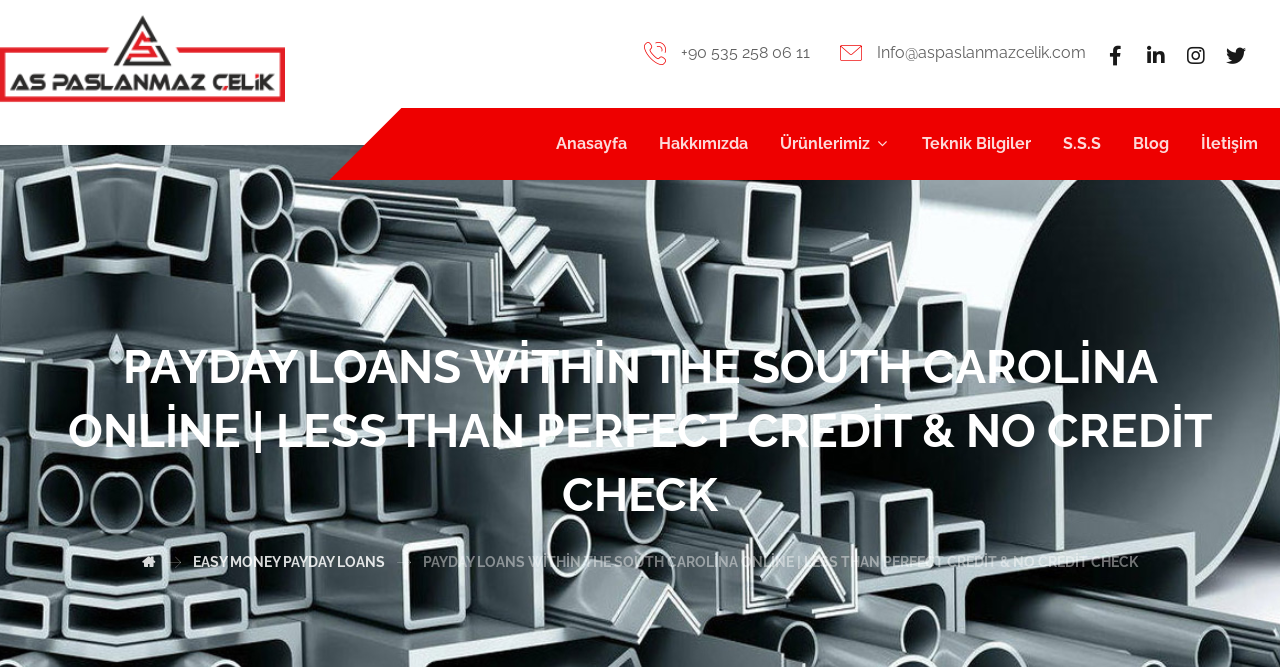Can you find and generate the webpage's heading?

PAYDAY LOANS WİTHİN THE SOUTH CAROLİNA ONLİNE | LESS THAN PERFECT CREDİT & NO CREDİT CHECK